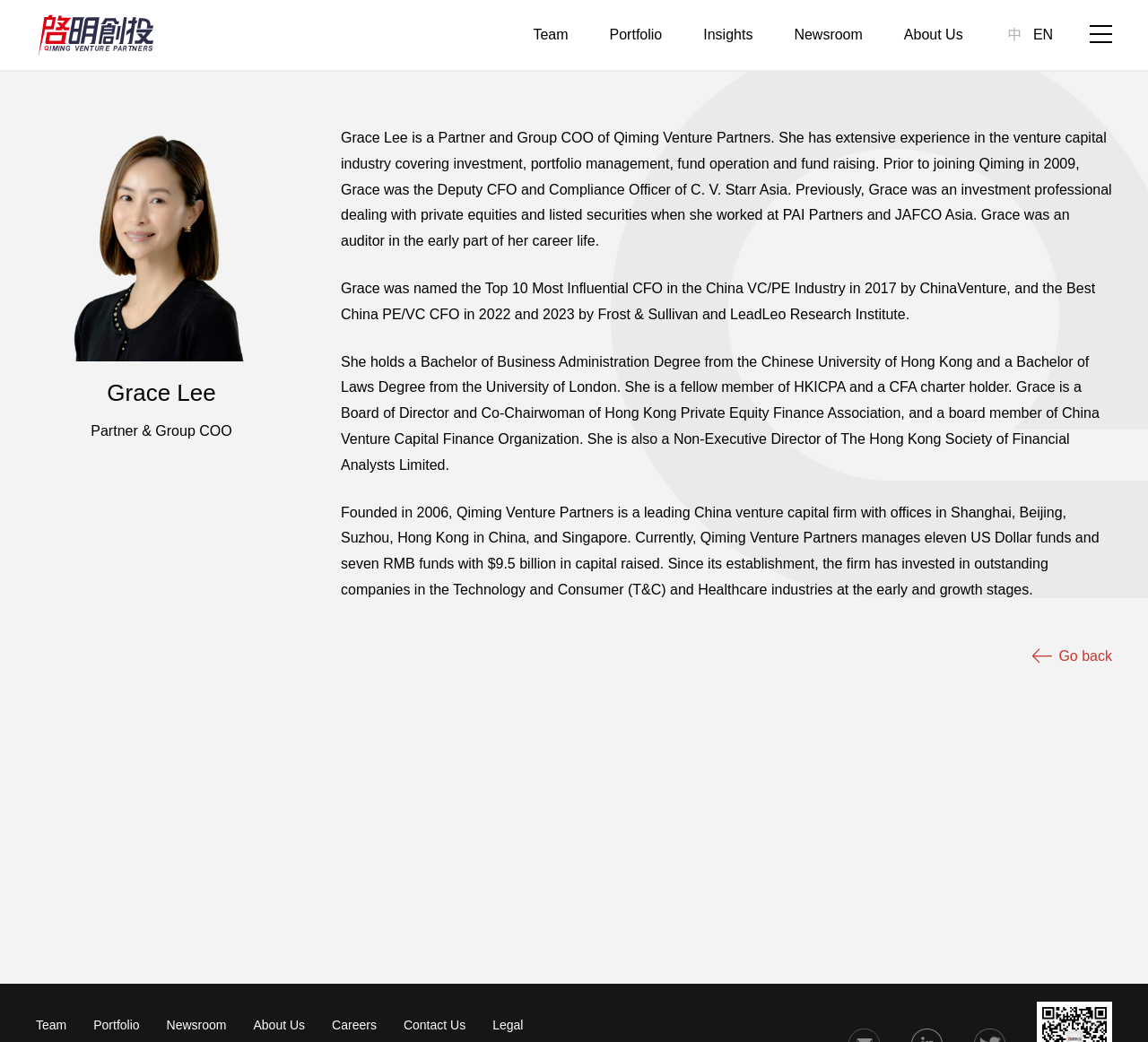Locate the bounding box coordinates of the clickable area needed to fulfill the instruction: "Go back to previous page".

[0.899, 0.617, 0.969, 0.643]